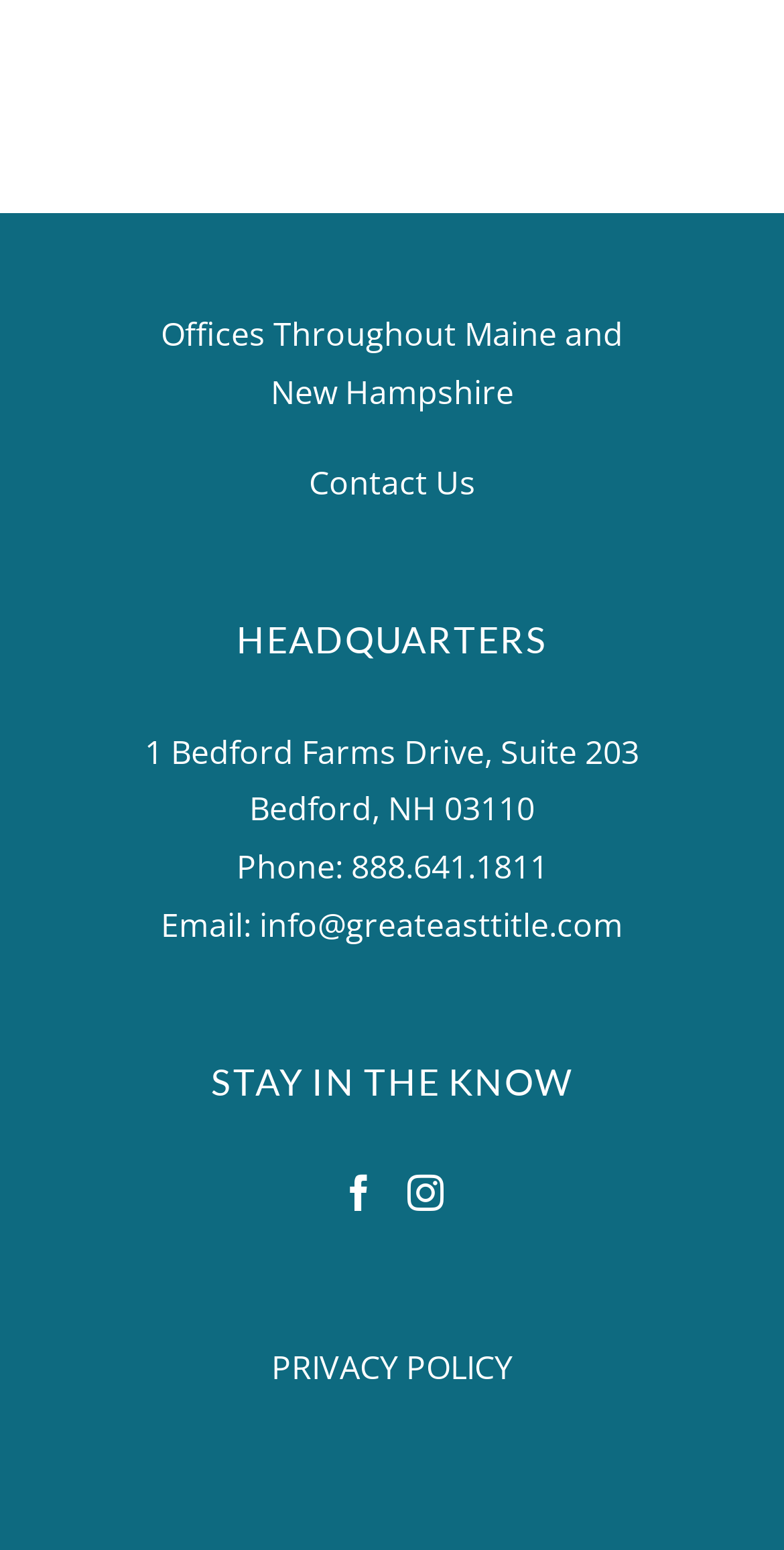Provide a short answer using a single word or phrase for the following question: 
What is the privacy policy link?

PRIVACY POLICY